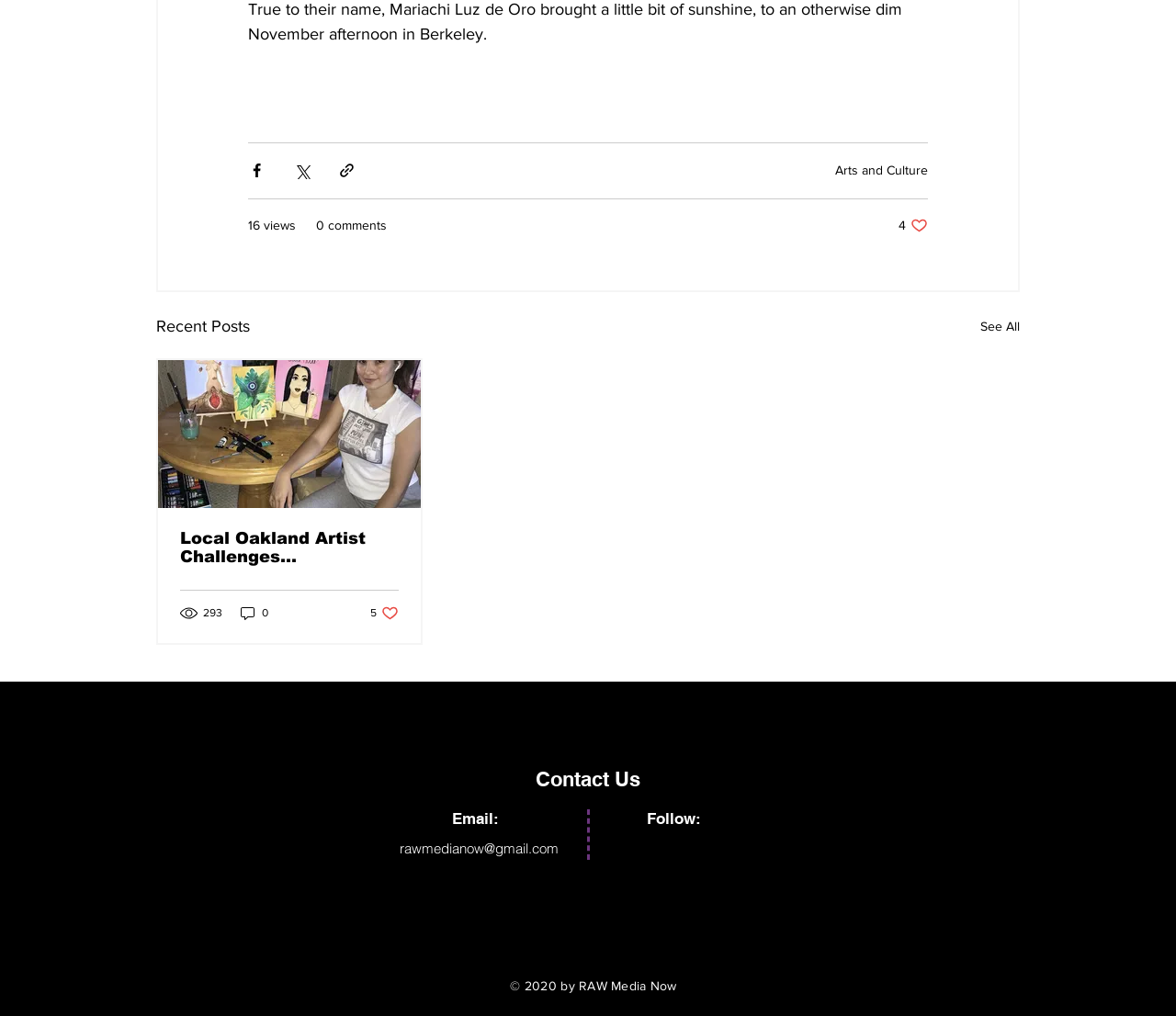How many views does the first article have?
Refer to the screenshot and deliver a thorough answer to the question presented.

The first article has a generic element '293 views' which indicates the number of views it has, so the answer is 293 views.